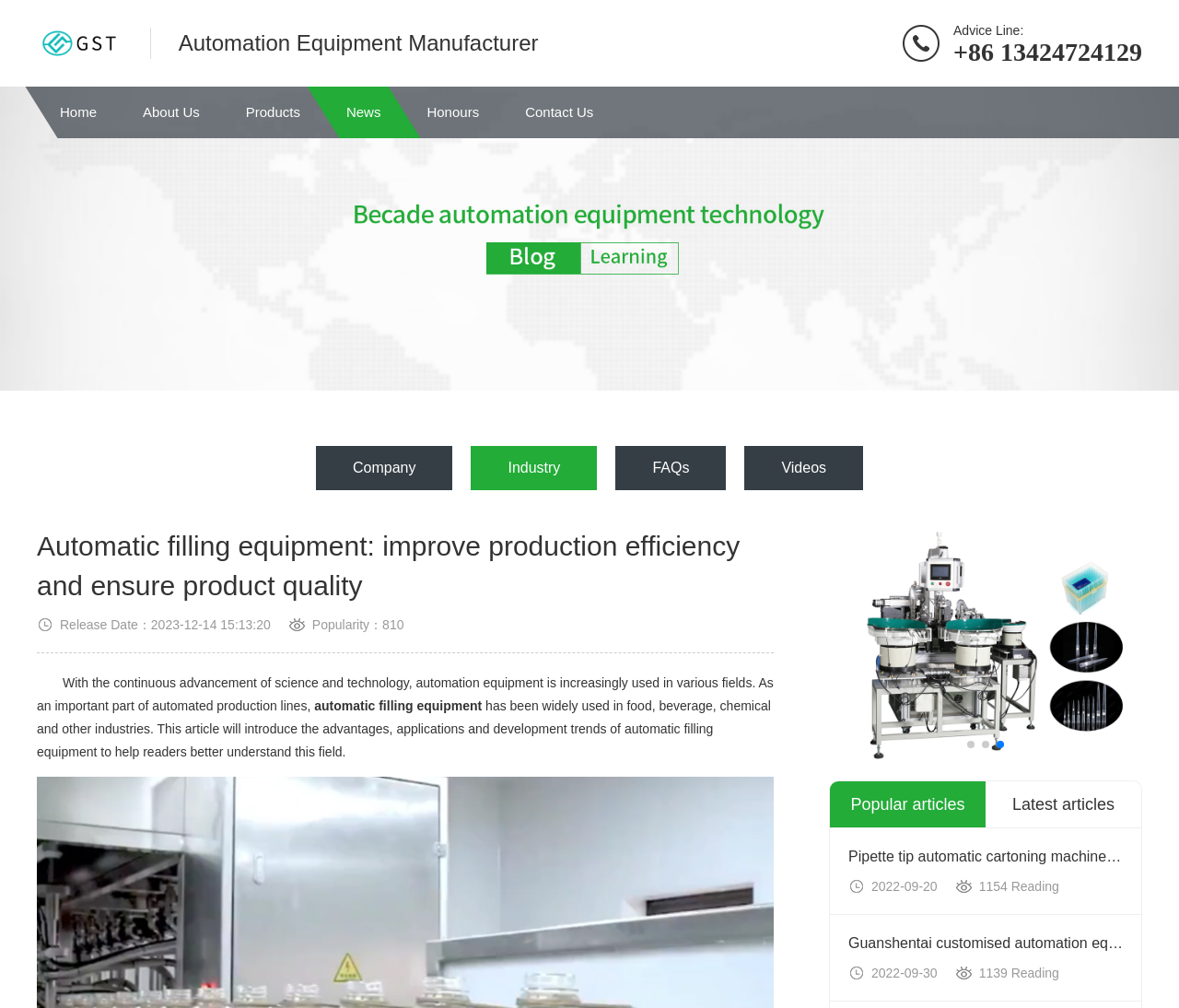What is the release date of the article?
Please provide a comprehensive answer based on the information in the image.

I found the answer by looking at the StaticText element with the text 'Release Date：2023-12-14 15:13:20'.